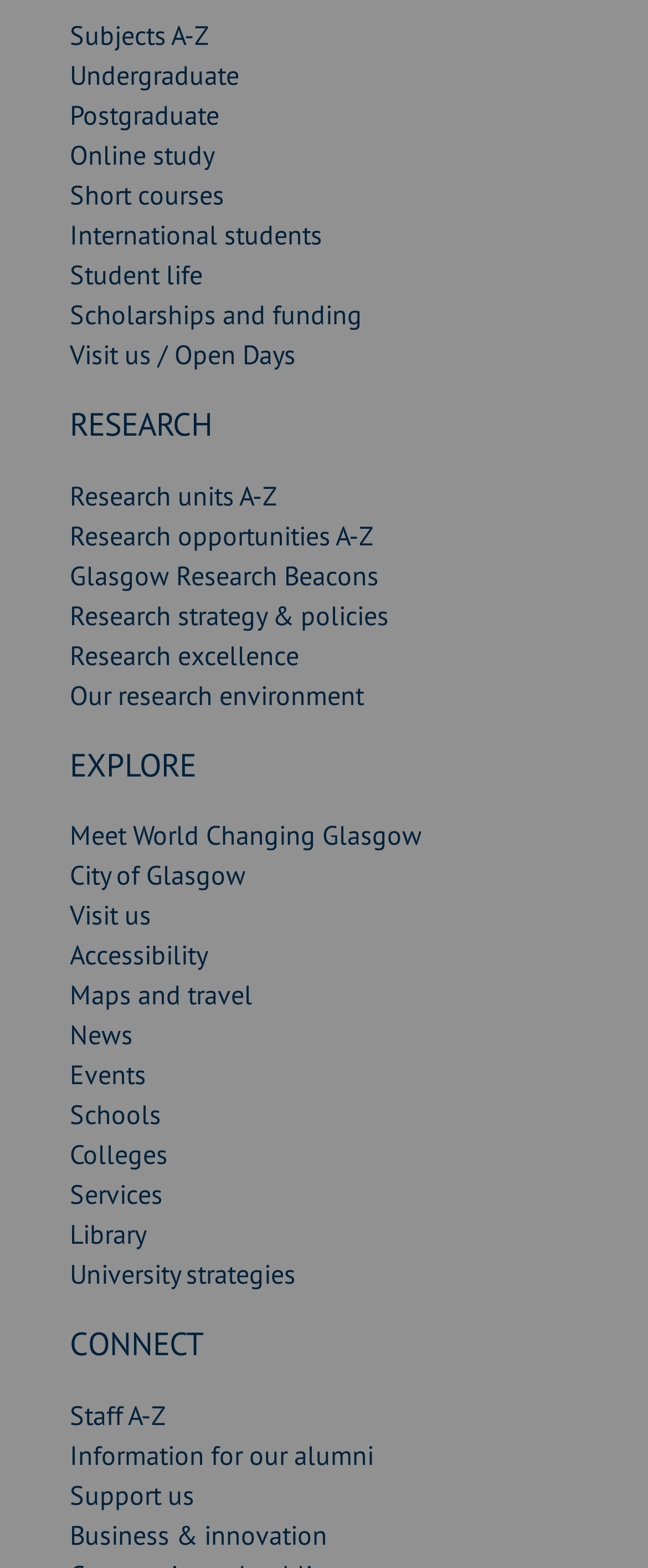Given the description "EXPLORE", determine the bounding box of the corresponding UI element.

[0.108, 0.474, 0.303, 0.5]